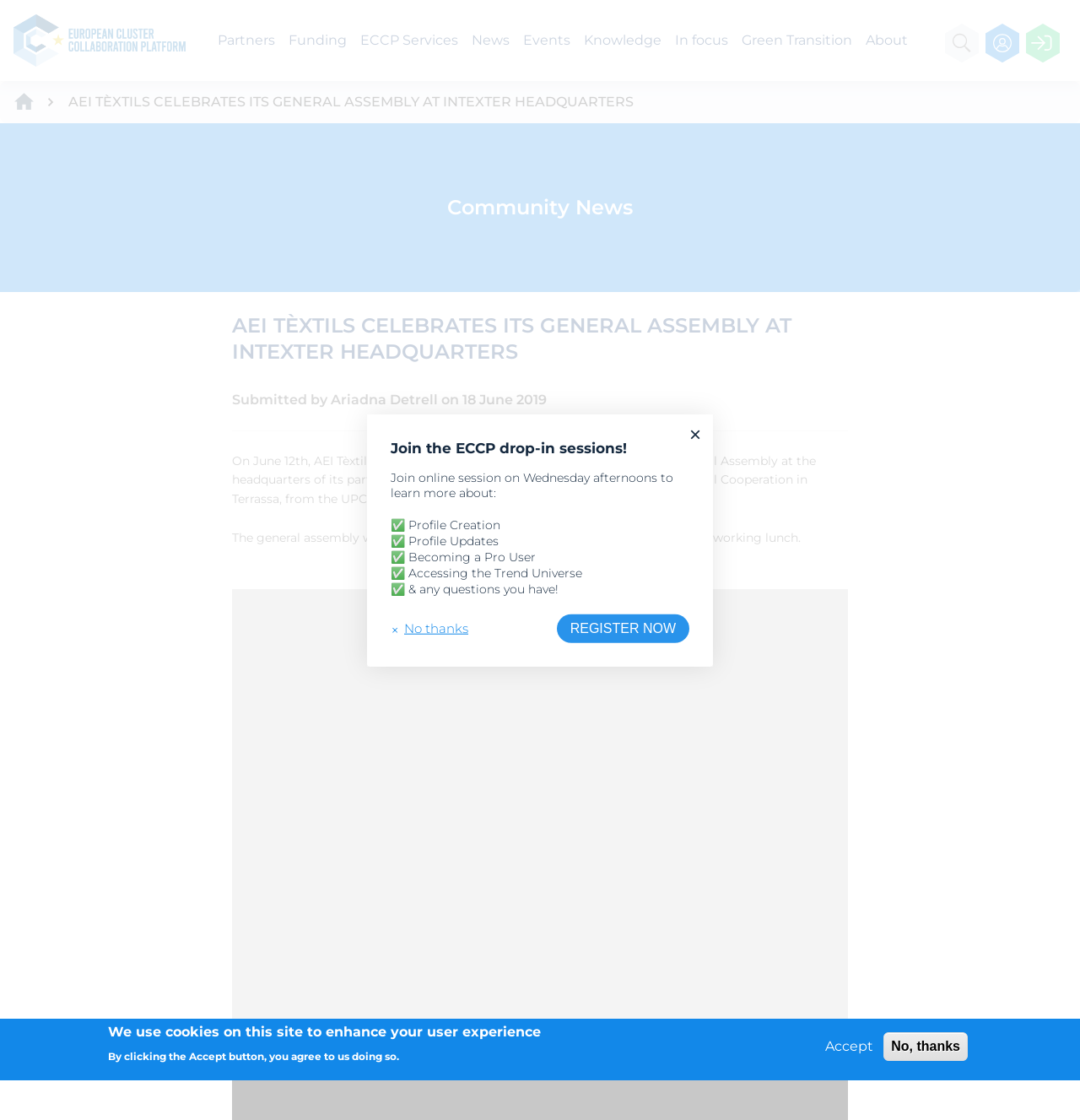Locate the bounding box coordinates of the element's region that should be clicked to carry out the following instruction: "Register your Account". The coordinates need to be four float numbers between 0 and 1, i.e., [left, top, right, bottom].

[0.912, 0.021, 0.944, 0.051]